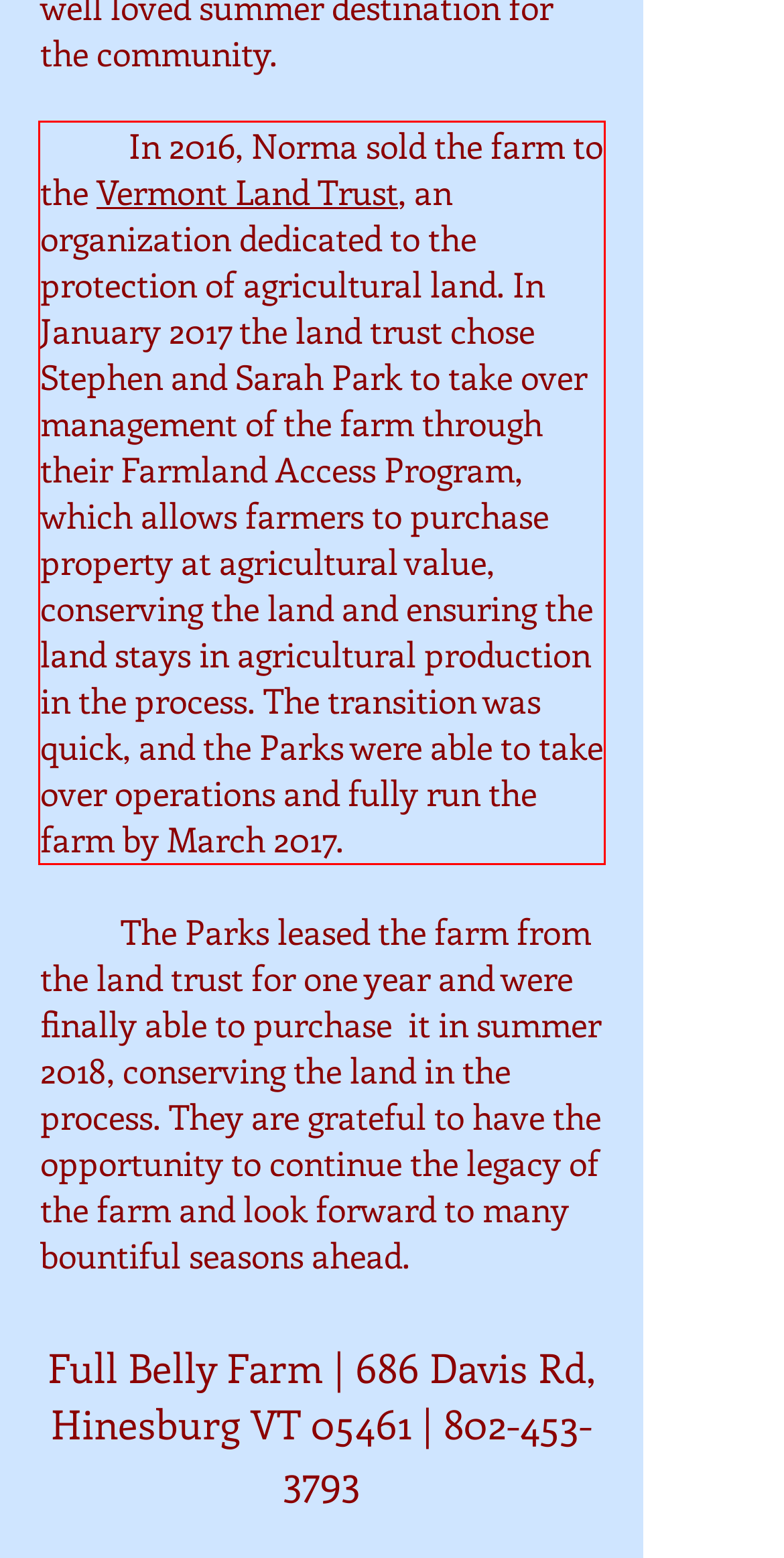Please examine the webpage screenshot containing a red bounding box and use OCR to recognize and output the text inside the red bounding box.

In 2016, Norma sold the farm to the Vermont Land Trust, an organization dedicated to the protection of agricultural land. In January 2017 the land trust chose Stephen and Sarah Park to take over management of the farm through their Farmland Access Program, which allows farmers to purchase property at agricultural value, conserving the land and ensuring the land stays in agricultural production in the process. The transition was quick, and the Parks were able to take over operations and fully run the farm by March 2017.